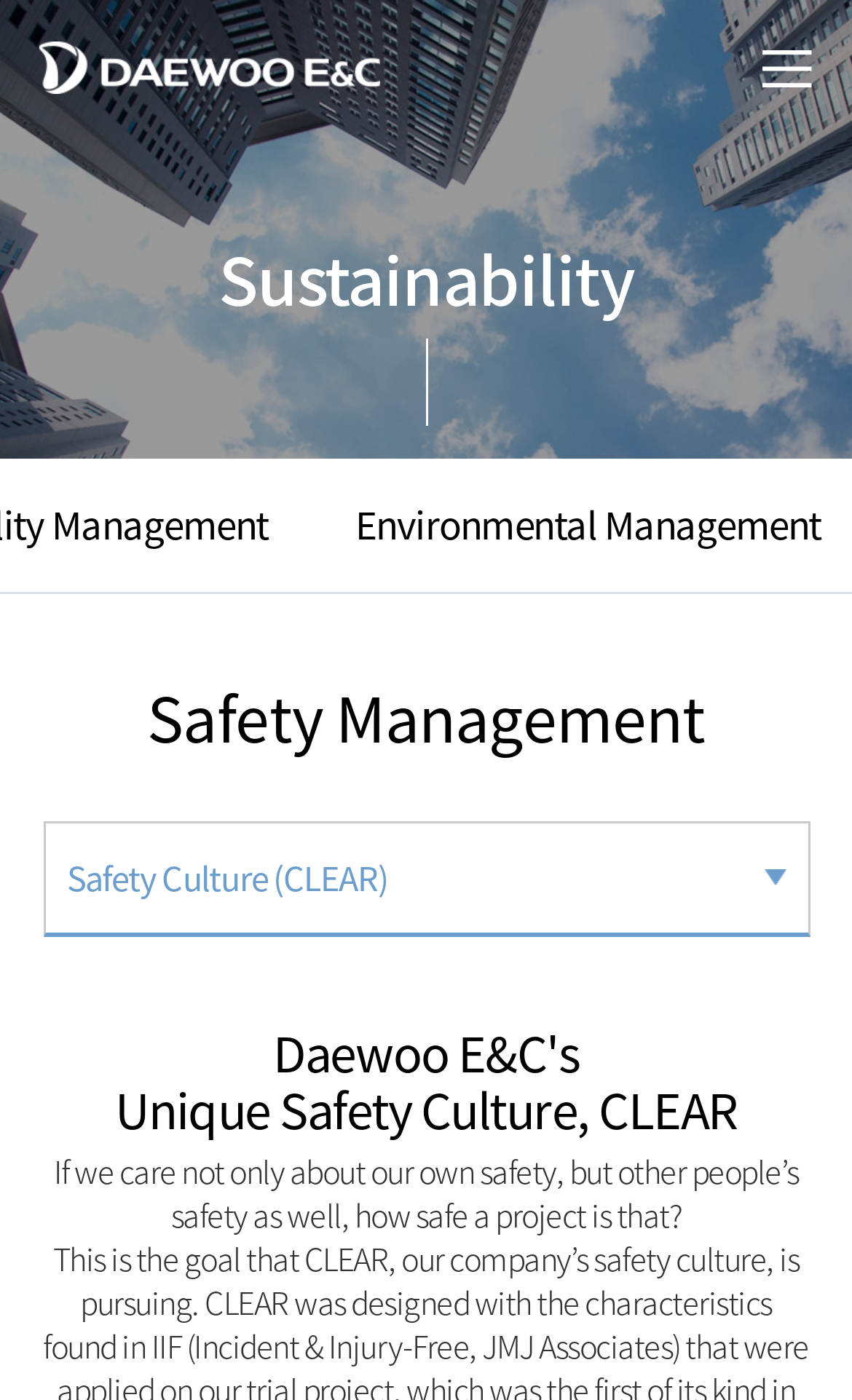Using the provided element description, identify the bounding box coordinates as (top-left x, top-left y, bottom-right x, bottom-right y). Ensure all values are between 0 and 1. Description: DAEWOO E&C

[0.046, 0.028, 0.446, 0.067]